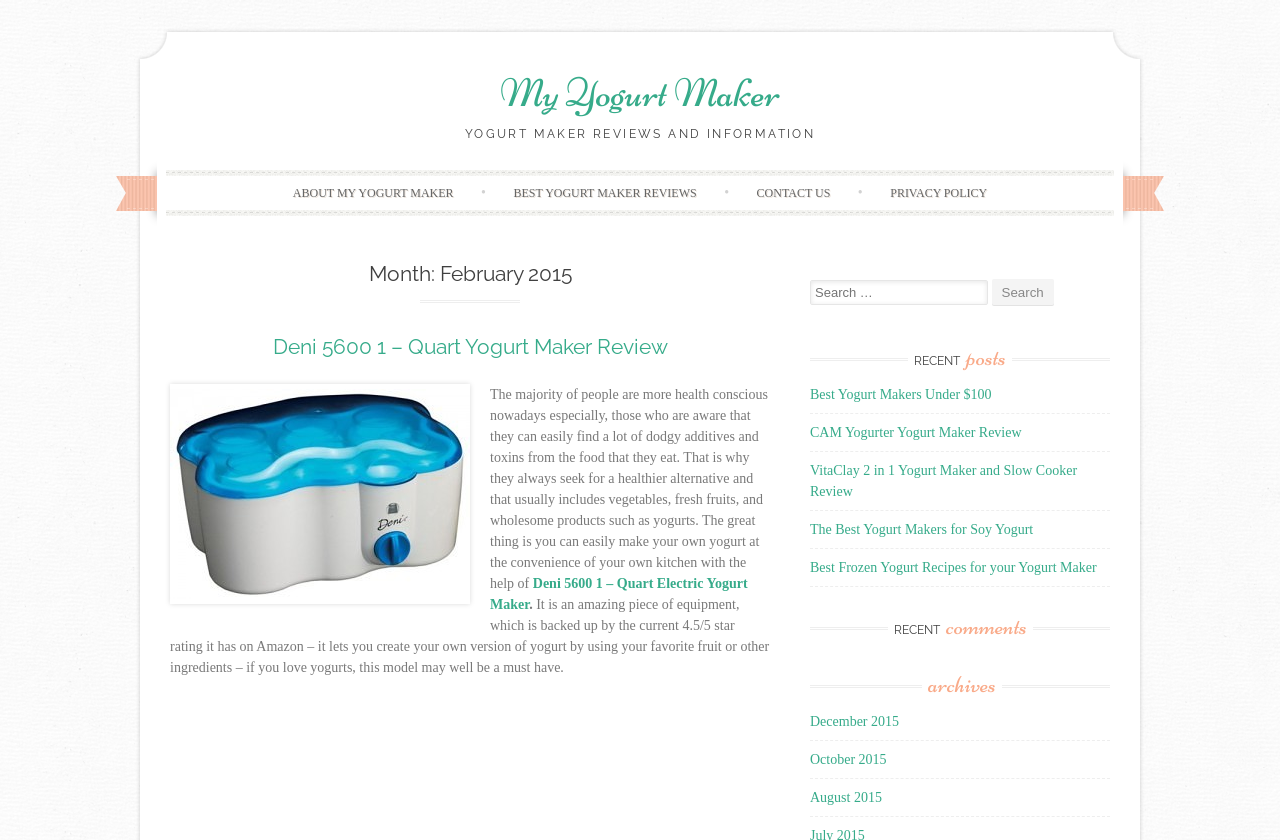Could you provide the bounding box coordinates for the portion of the screen to click to complete this instruction: "Click on 'ABOUT MY YOGURT MAKER'"?

[0.21, 0.209, 0.373, 0.25]